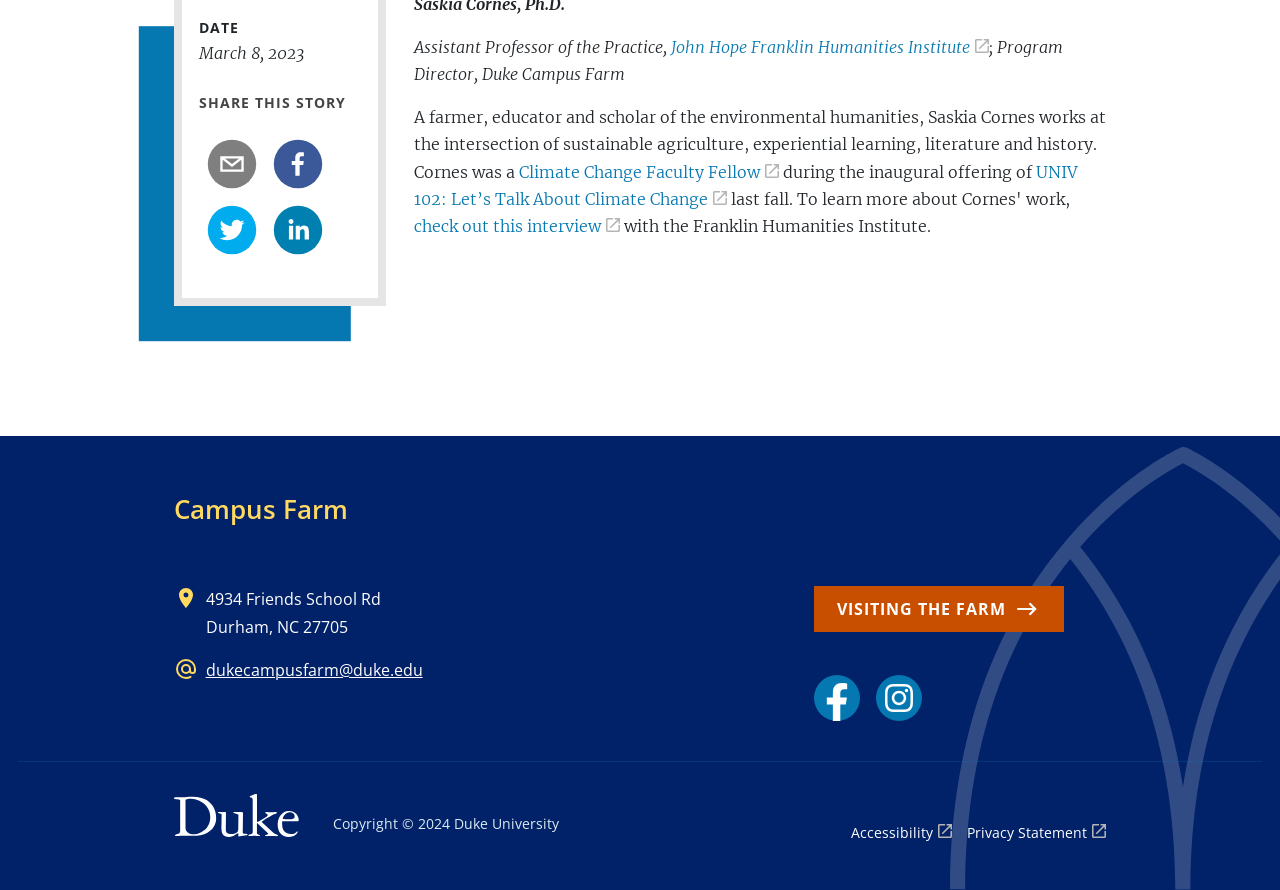Find the bounding box coordinates for the HTML element described in this sentence: "Visiting the Farm". Provide the coordinates as four float numbers between 0 and 1, in the format [left, top, right, bottom].

[0.636, 0.659, 0.831, 0.71]